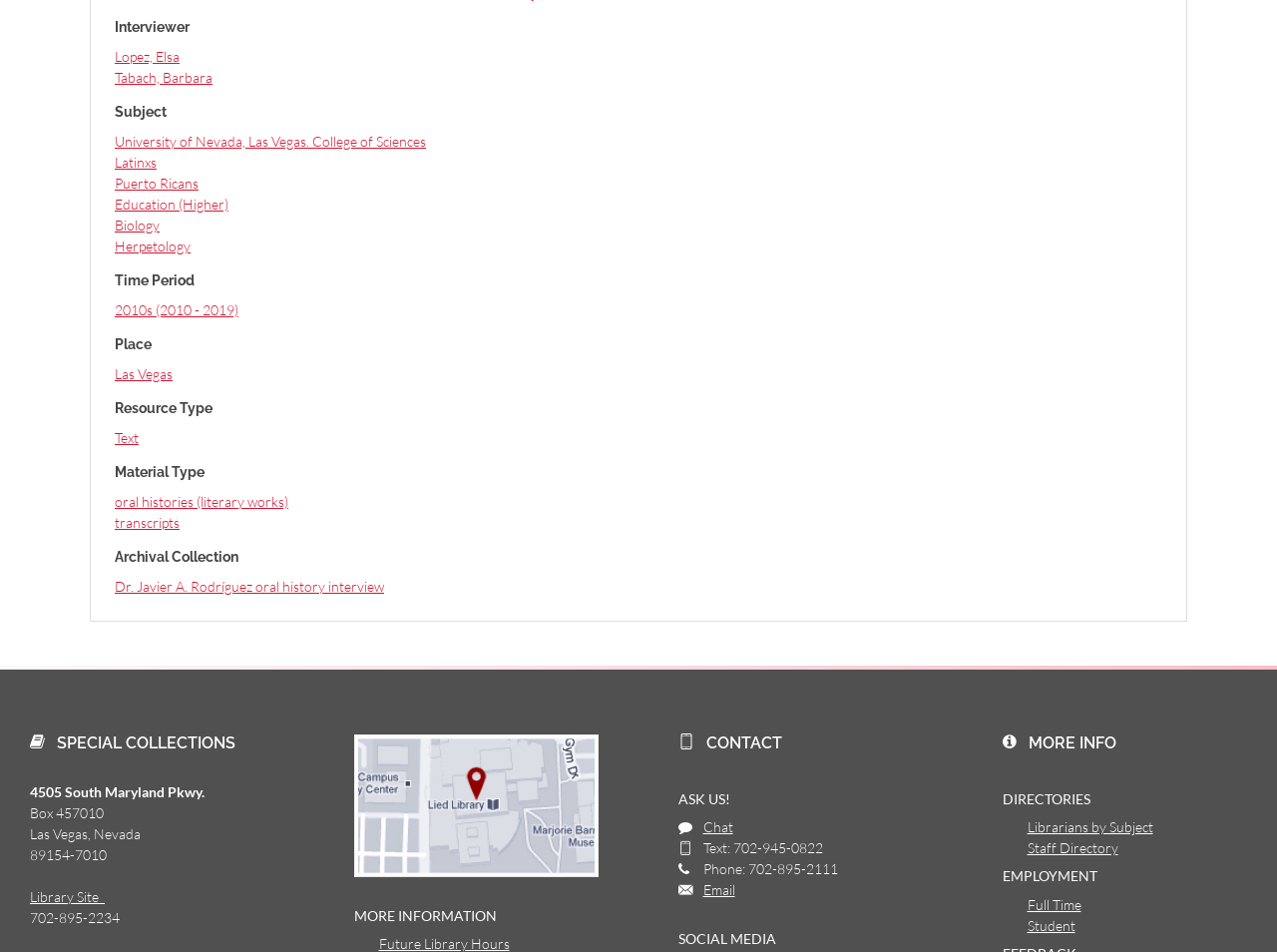Determine the bounding box coordinates for the clickable element to execute this instruction: "Chat with the librarian". Provide the coordinates as four float numbers between 0 and 1, i.e., [left, top, right, bottom].

[0.55, 0.86, 0.574, 0.878]